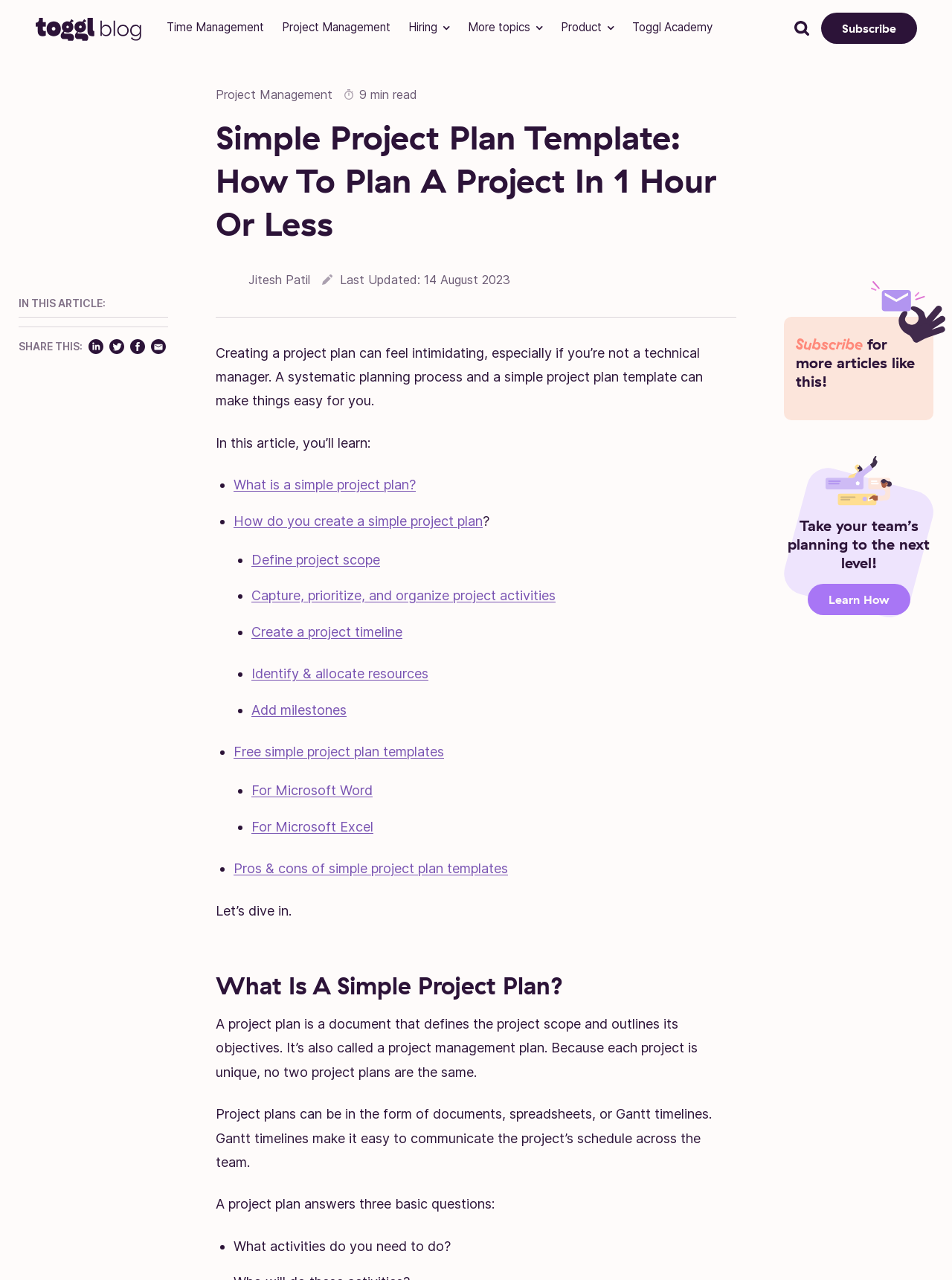Determine the bounding box coordinates of the clickable element to achieve the following action: 'Click on the 'Post Author - Jitesh Patil Jitesh Patil' link'. Provide the coordinates as four float values between 0 and 1, formatted as [left, top, right, bottom].

[0.227, 0.208, 0.326, 0.229]